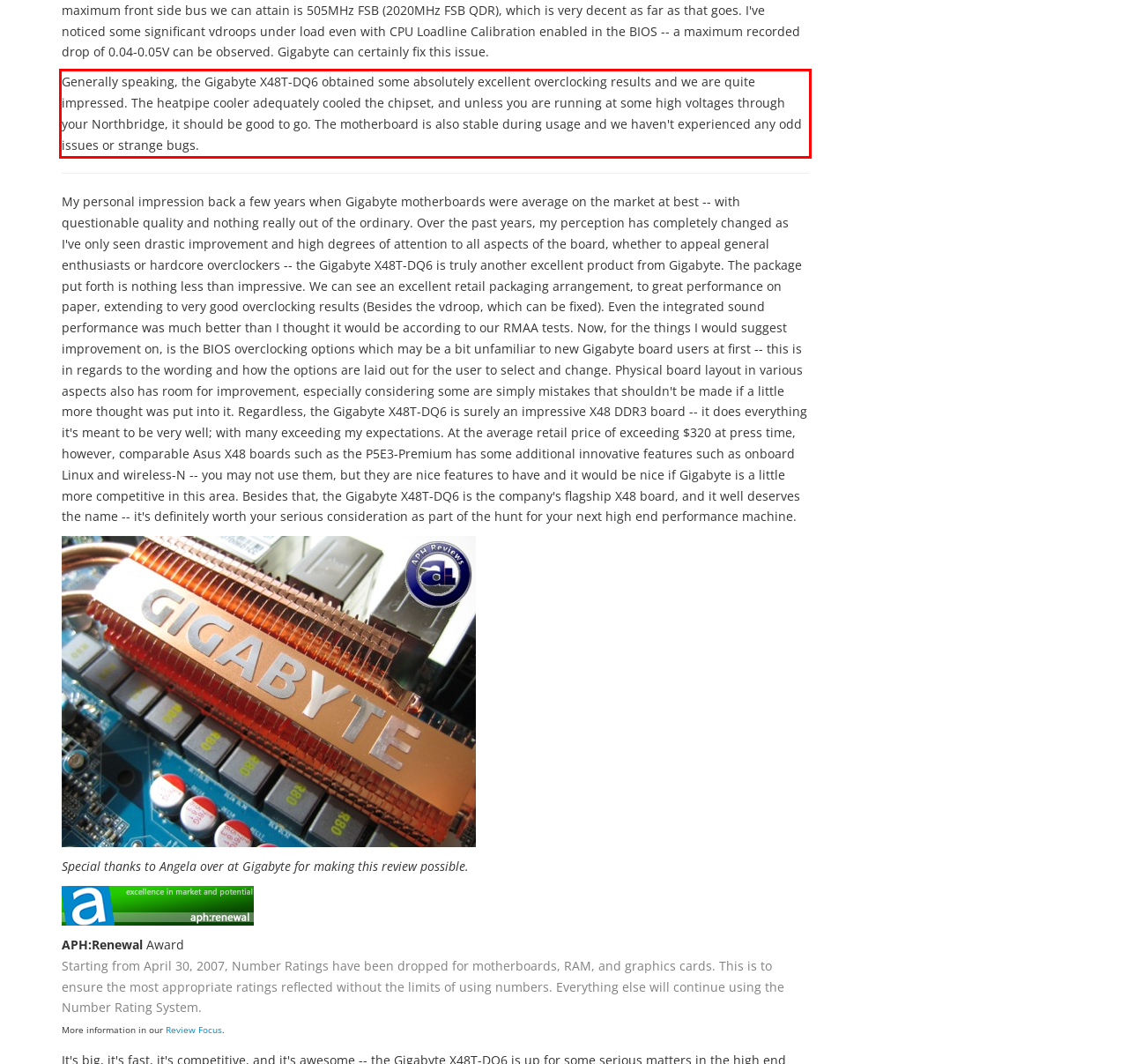Given a webpage screenshot, locate the red bounding box and extract the text content found inside it.

Generally speaking, the Gigabyte X48T-DQ6 obtained some absolutely excellent overclocking results and we are quite impressed. The heatpipe cooler adequately cooled the chipset, and unless you are running at some high voltages through your Northbridge, it should be good to go. The motherboard is also stable during usage and we haven't experienced any odd issues or strange bugs.